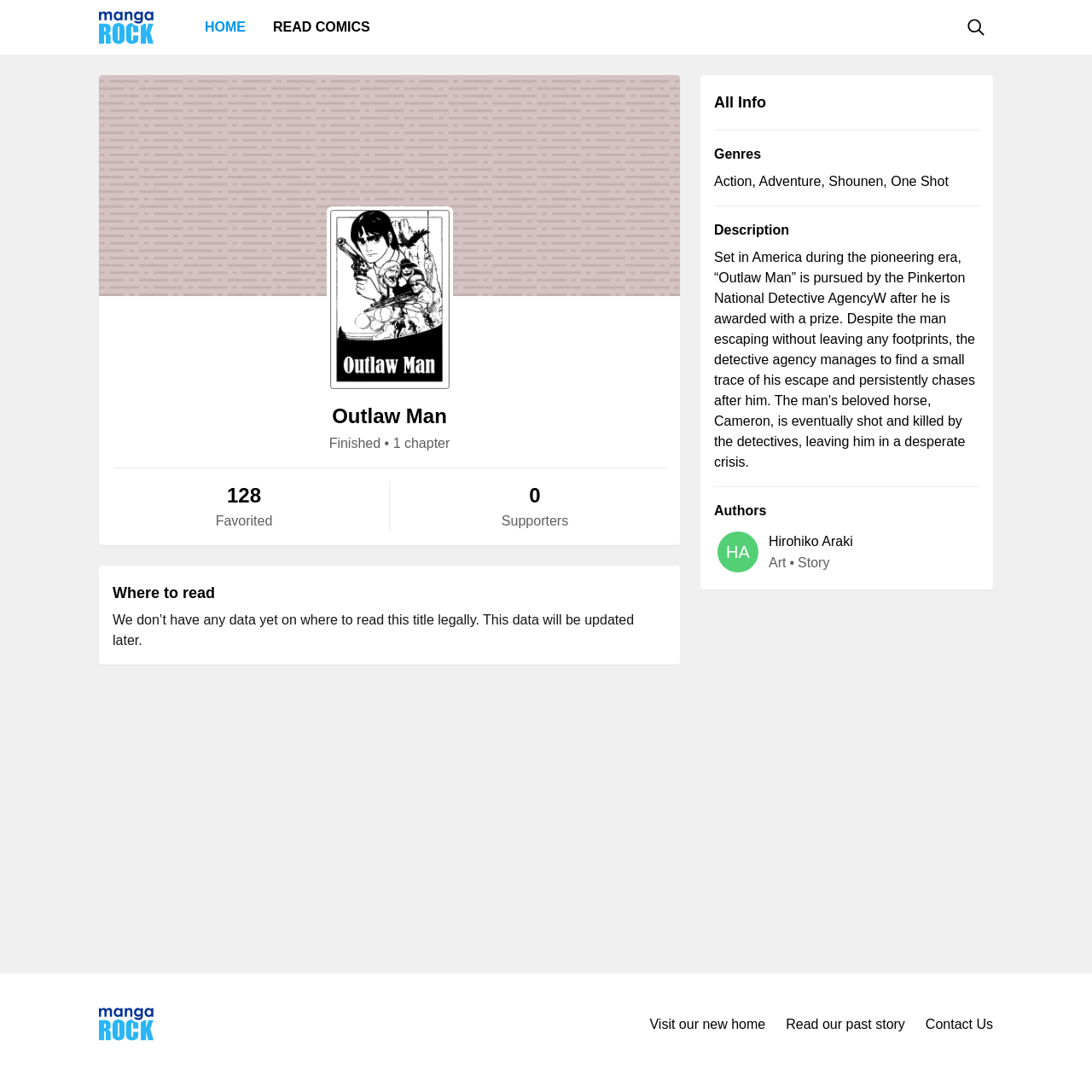Provide a thorough description of this webpage.

The webpage is about the manga "Outlaw Man" on the Manga Rock platform. At the top left corner, there is a Mangarock logo, which is a link to the homepage. Next to it, there are three links: "HOME", "READ COMICS", and a button with a popup dialog. 

Below the top navigation bar, there is a main content area that takes up most of the page. In this area, there is a large image of the manga "Outlaw Man" on the left side, and a smaller image of the same manga on the right side. Above the smaller image, there is a heading that reads "Outlaw Man". 

Below the heading, there are several lines of text that provide information about the manga. The text includes the status "Finished", the number of chapters "1 chapter", and the number of supporters "0". There is also a section that displays the number of favorites, which is "128". 

On the right side of the page, there are several sections that provide more information about the manga. The sections include "All Info", "Genres", "Description", "Authors", and "Where to read". The "Genres" section lists the genres as "Action, Adventure, Shounen, One Shot". The "Authors" section lists the author as "HA" (Hirohiko Araki). The "Where to read" section mentions that there is no data yet on where to read this title legally, but the data will be updated later.

At the bottom of the page, there is a footer area that contains several links, including a Mangarock logo, "Visit our new home", "Read our past story", and "Contact Us".